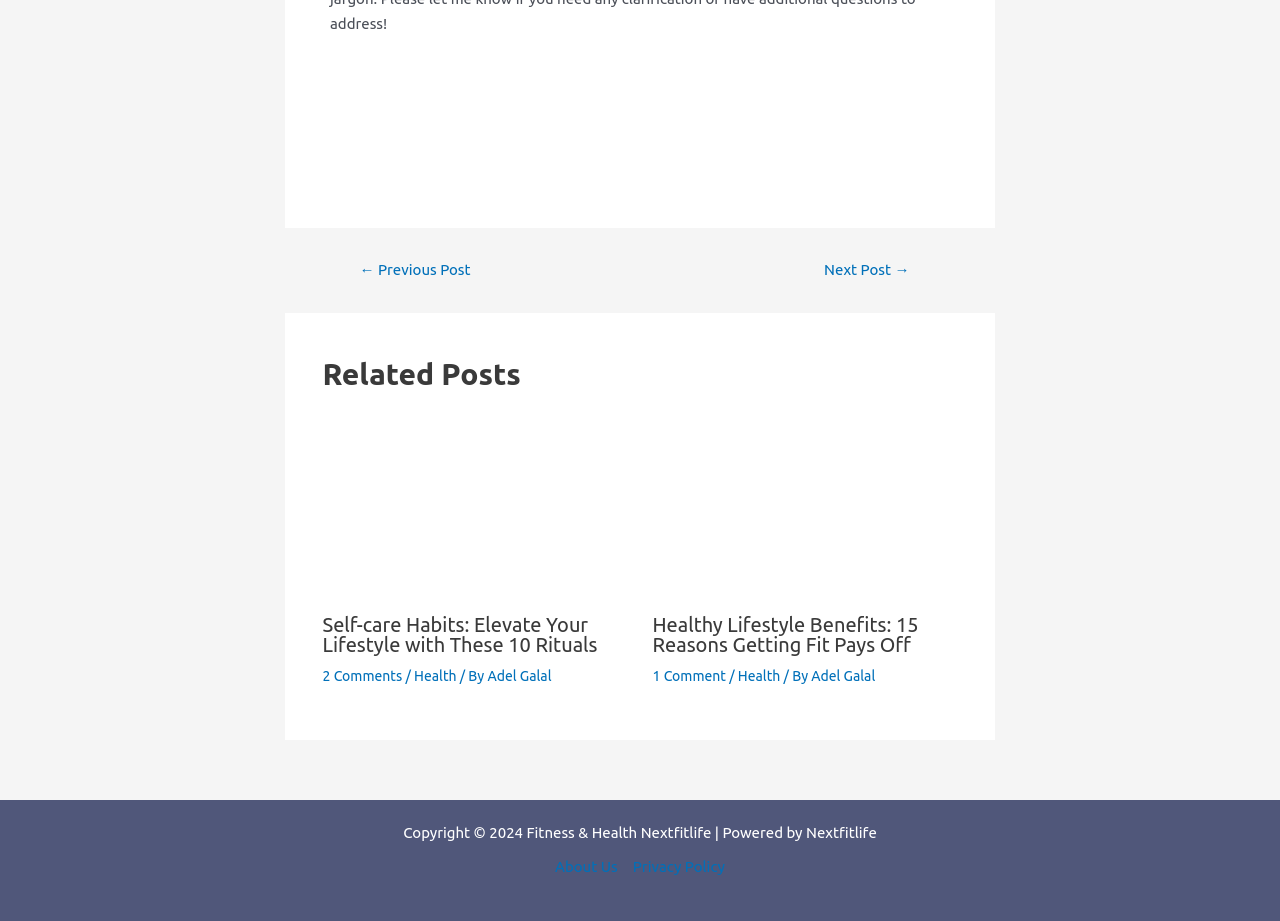Identify the bounding box for the element characterized by the following description: "← Previous Post".

[0.263, 0.284, 0.385, 0.301]